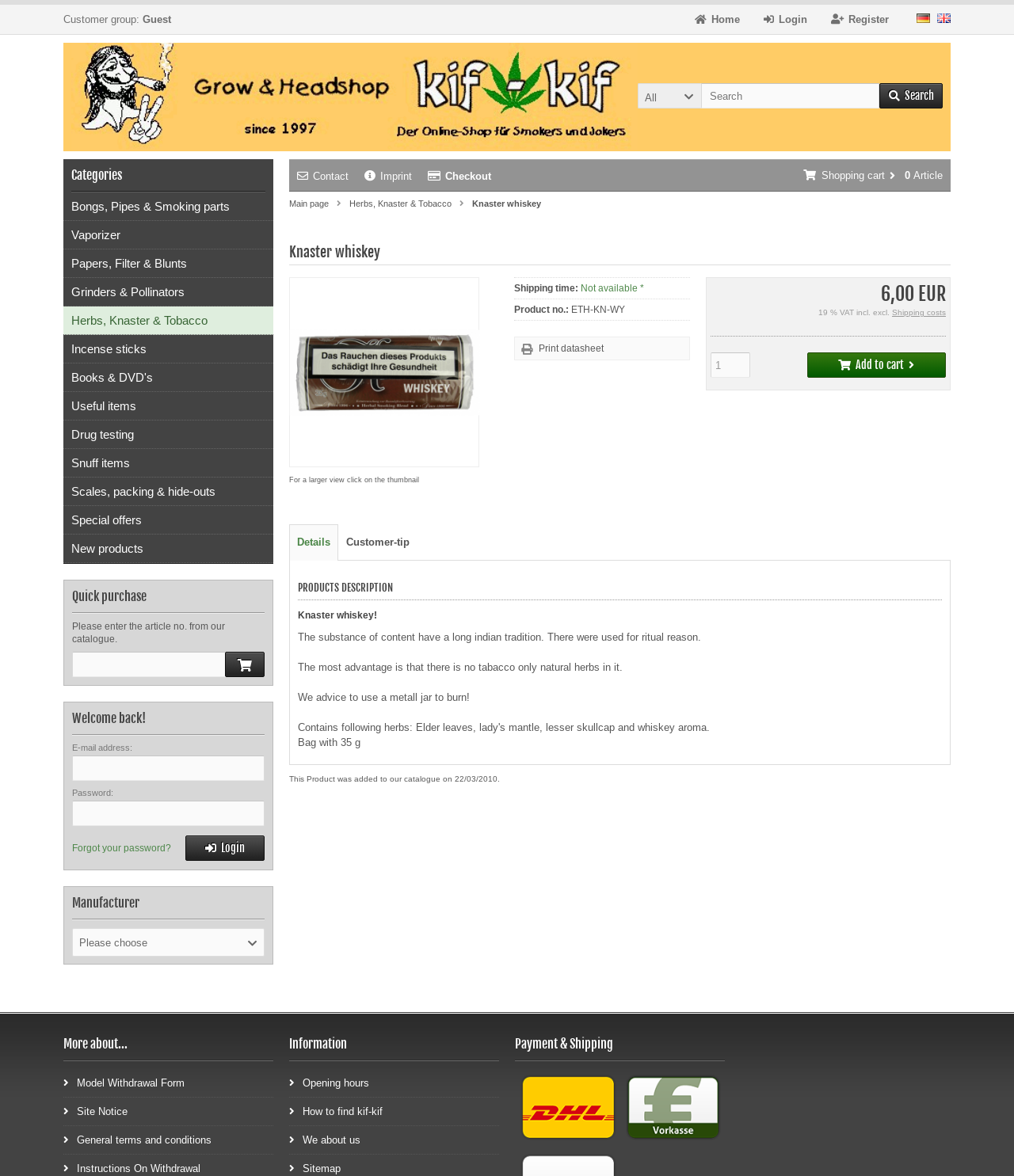Determine the bounding box coordinates of the element's region needed to click to follow the instruction: "Search for products". Provide these coordinates as four float numbers between 0 and 1, formatted as [left, top, right, bottom].

[0.691, 0.071, 0.867, 0.092]